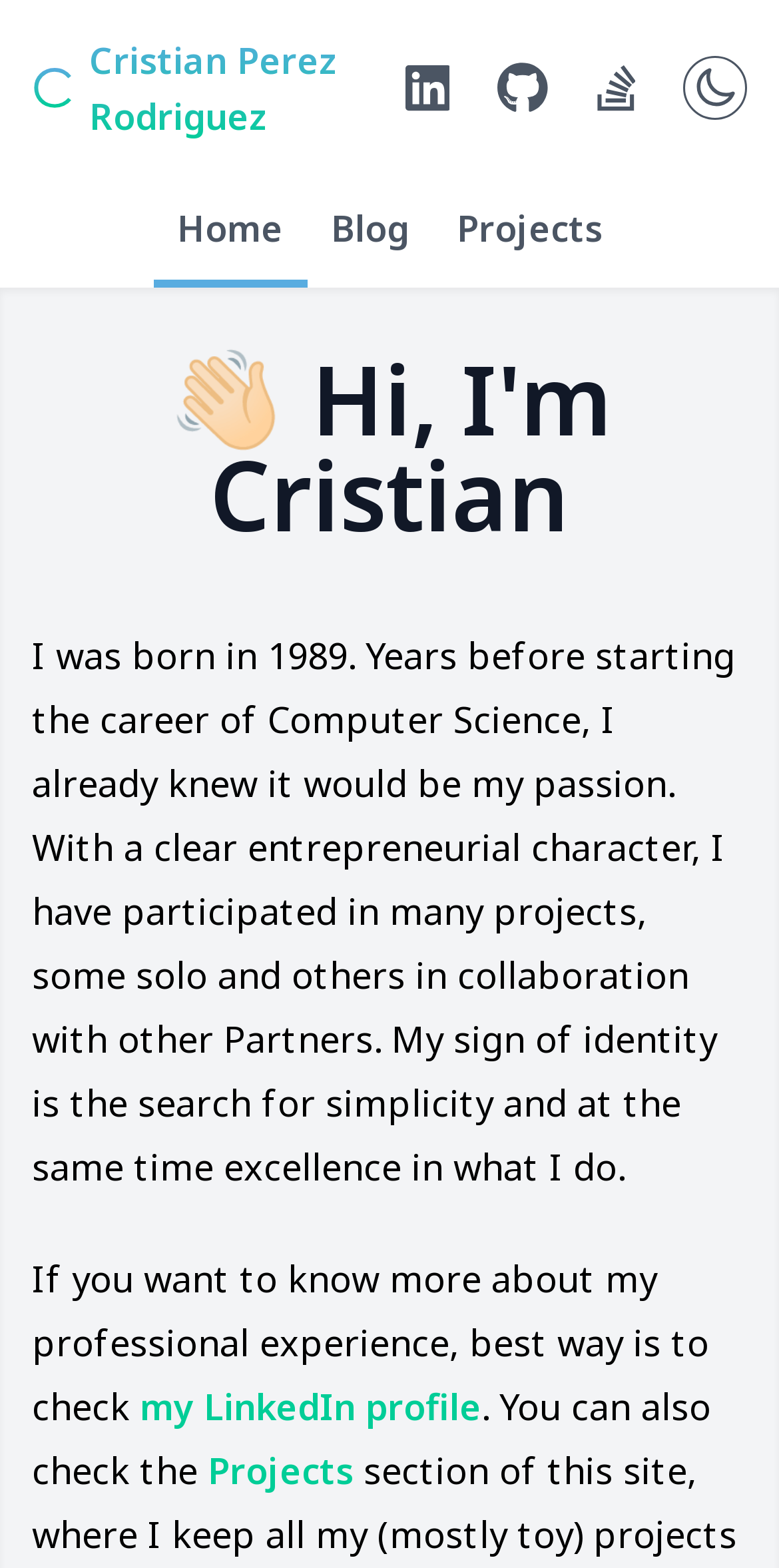Please find the bounding box coordinates of the section that needs to be clicked to achieve this instruction: "visit Hair Care page".

None